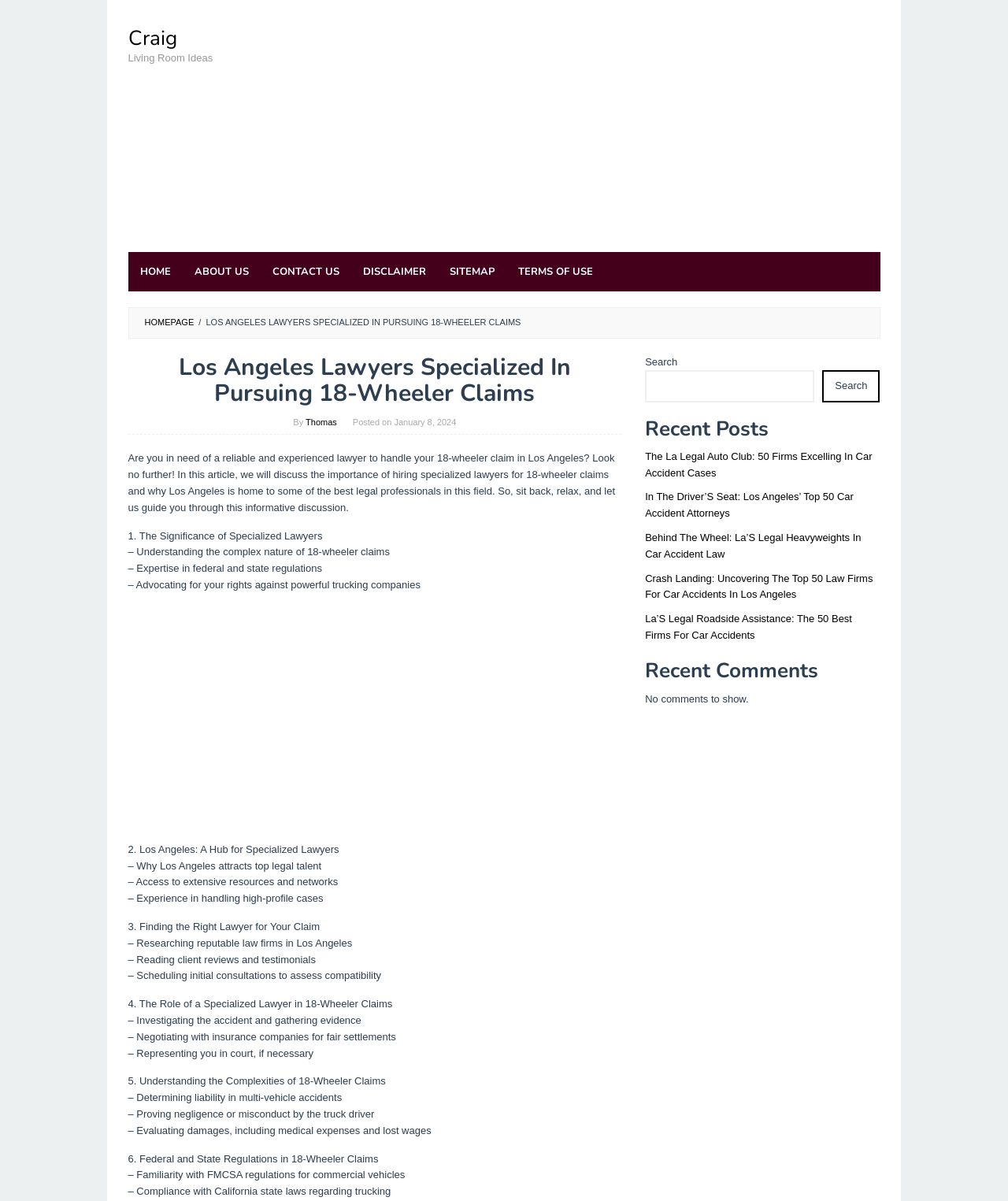Please find the bounding box coordinates of the section that needs to be clicked to achieve this instruction: "Search for something".

[0.64, 0.308, 0.808, 0.335]